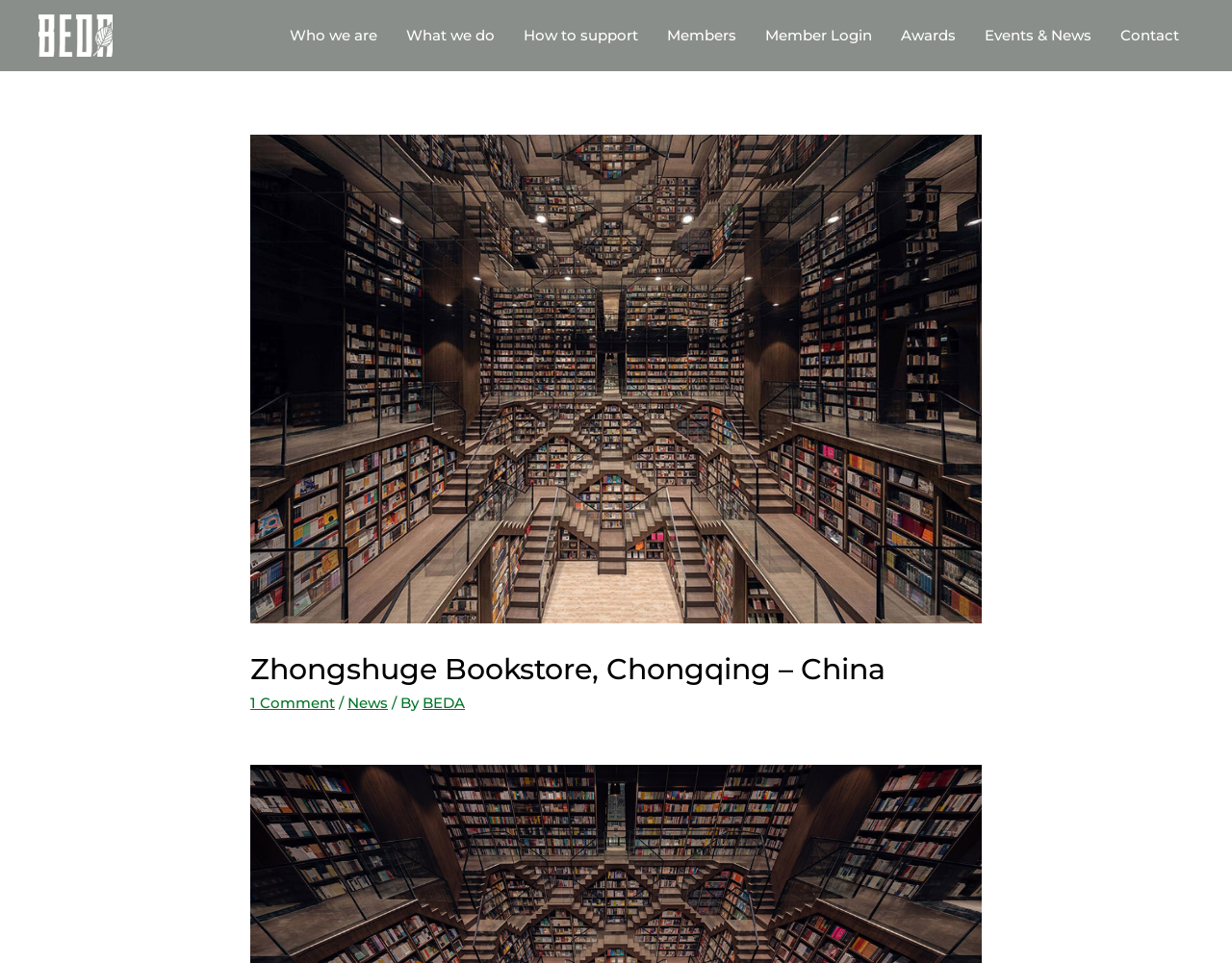Respond with a single word or phrase:
What is the name of the bookstore?

Zhongshuge Bookstore